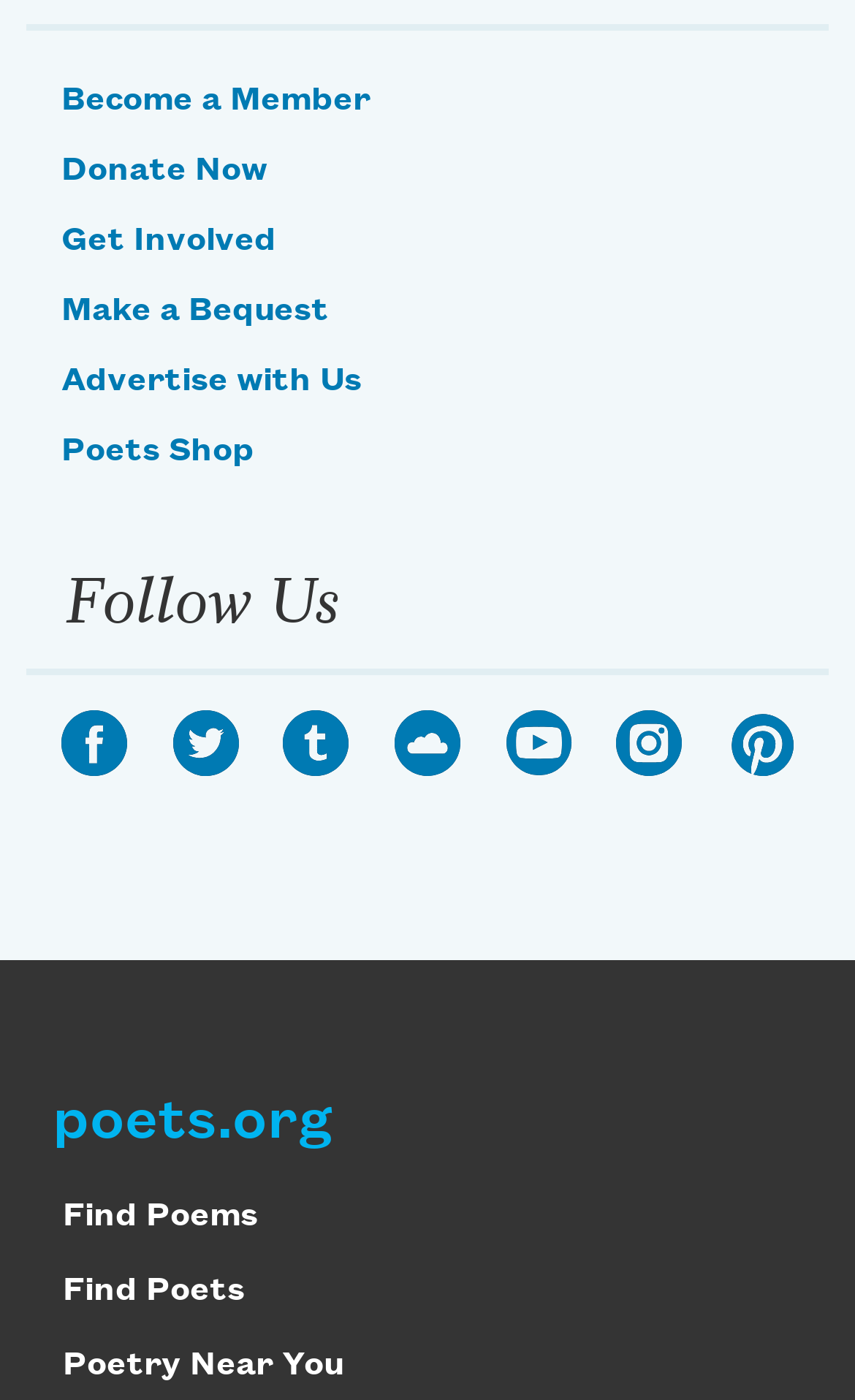Please study the image and answer the question comprehensively:
What is the name of the website?

I found the website's name, 'poets.org', in the footer section, which is a link that redirects to the website's homepage.